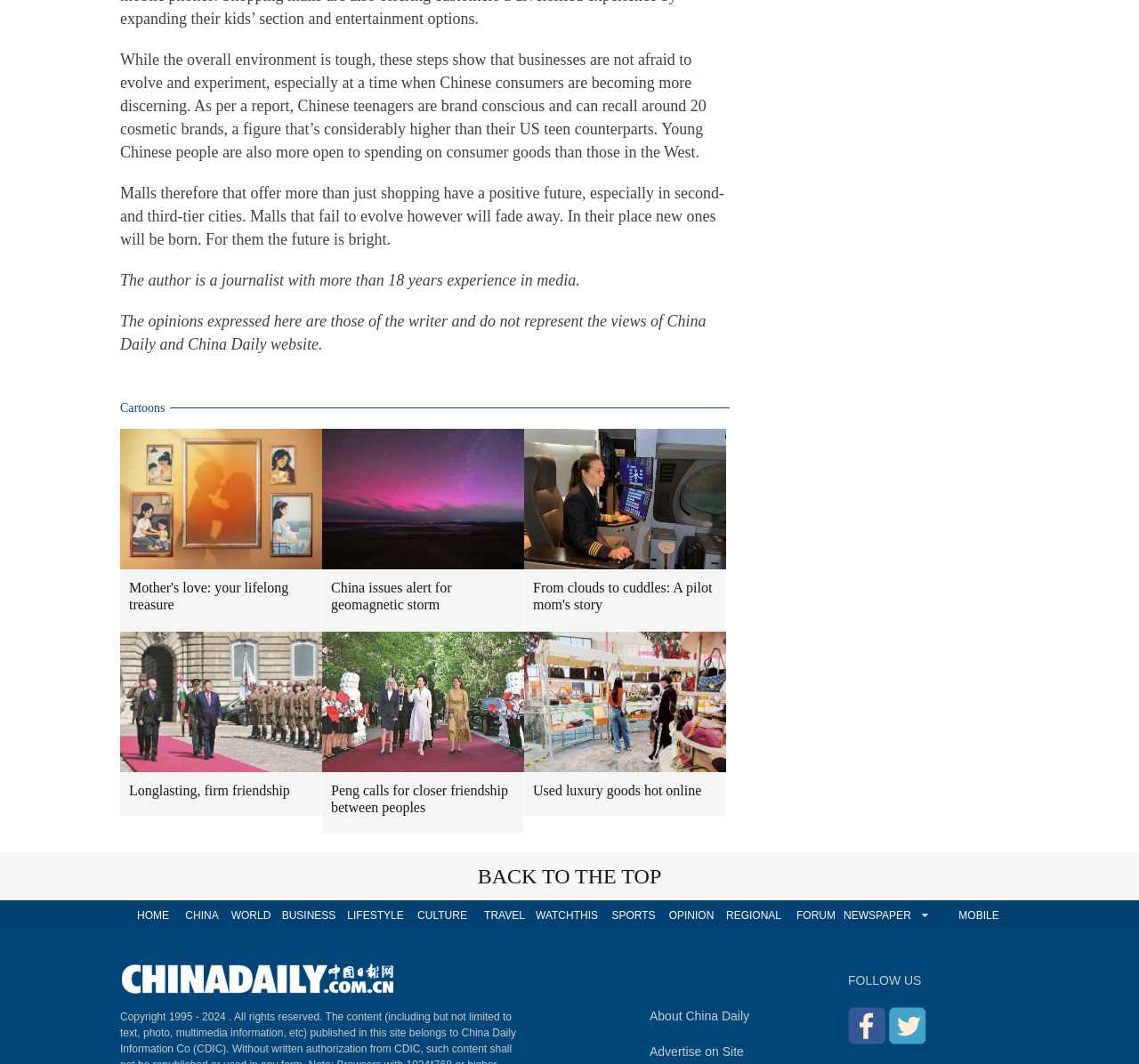Find the bounding box coordinates for the area you need to click to carry out the instruction: "Click on the 'HOME' link". The coordinates should be four float numbers between 0 and 1, indicated as [left, top, right, bottom].

[0.105, 0.846, 0.163, 0.875]